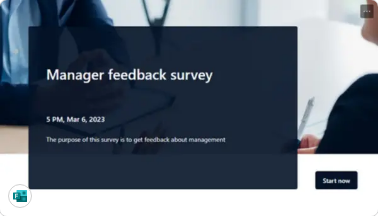What is the color of the 'Start now' button?
Answer with a single word or phrase, using the screenshot for reference.

Blue